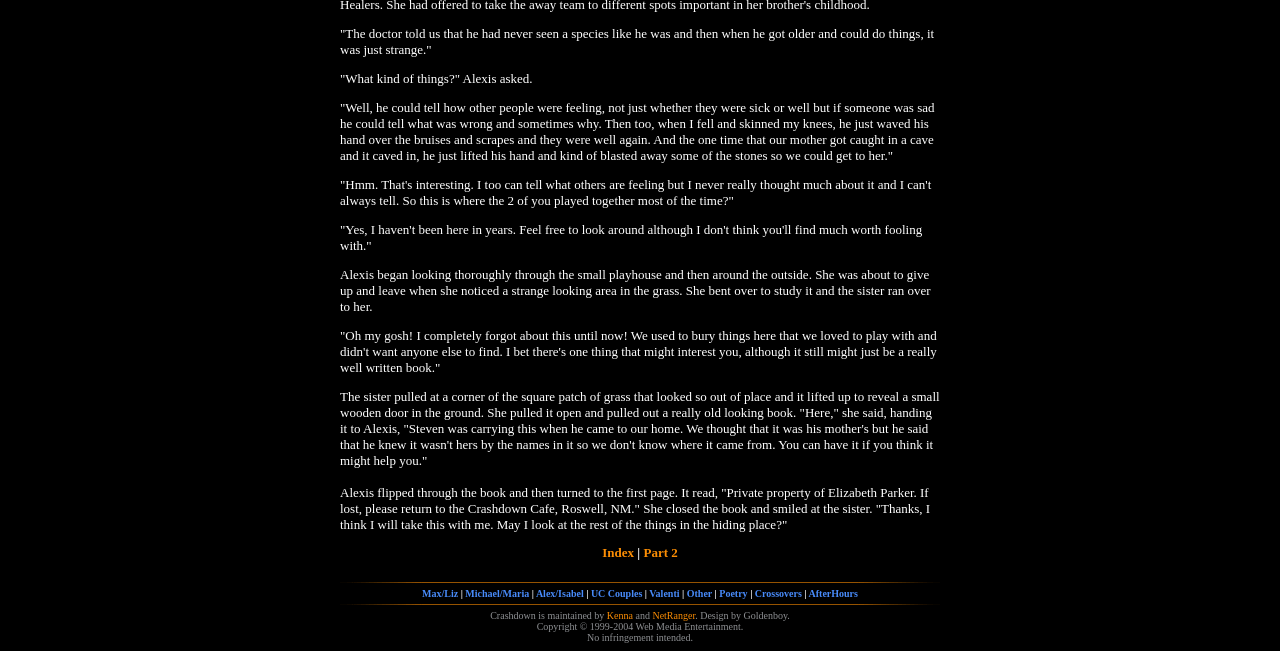Answer the question in one word or a short phrase:
What is the name of the cafe mentioned in the book?

Crashdown Cafe